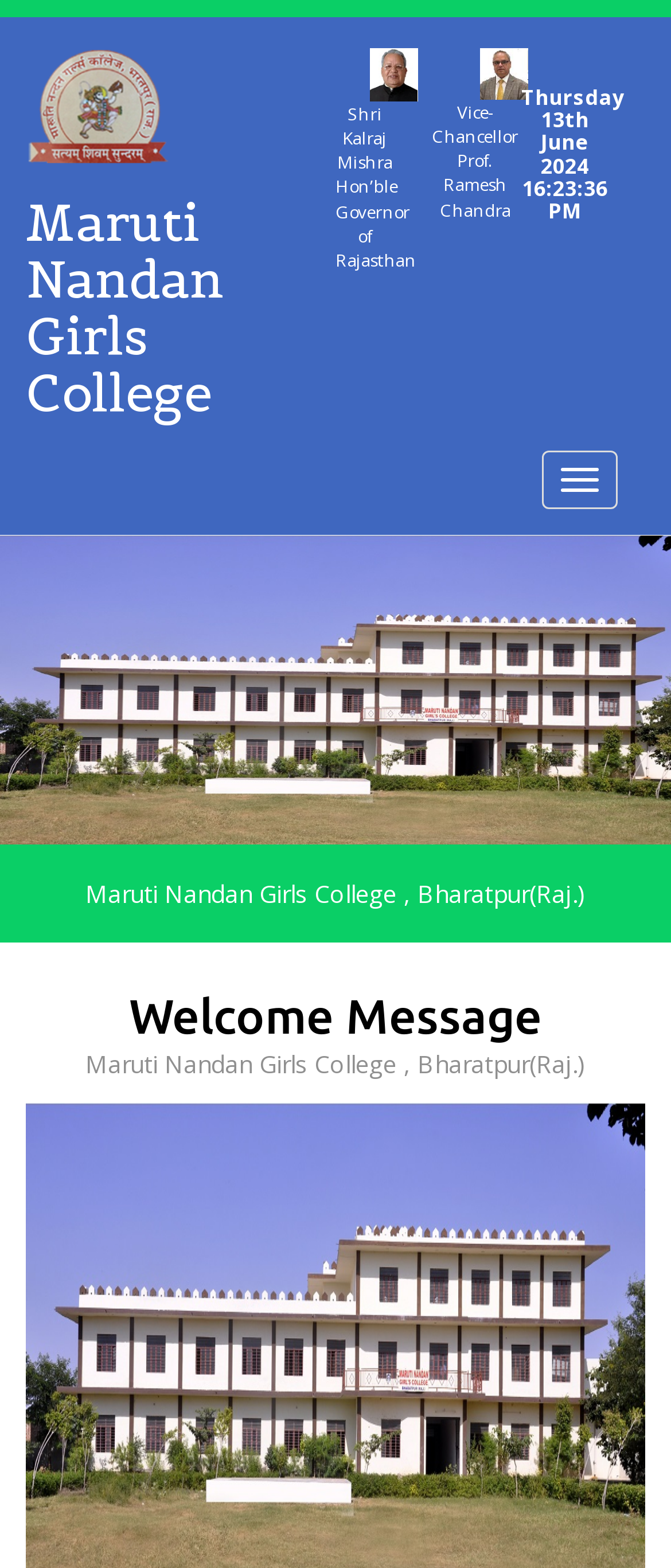Describe every aspect of the webpage comprehensively.

The webpage is about Maruti Nandan Girls College, Bharatpur(Raj.). At the top left, there is an image, followed by a heading that displays the college's name. Below the image, there are two more images, one on the left and one on the right, with a heading in between that shows the name of the college again. 

To the right of the second image, there is a section that appears to be about the college's administration. It lists Shri Kalraj Mishra, the Hon'ble Governor of Rajasthan, and Prof. Ramesh Chandra, the Vice-Chancellor. 

On the top right, there is a section that displays the current date and time, "Thursday 13th June 2024" and "16:23:36 PM". Below this section, there is a button labeled "Toggle navigation". 

At the bottom of the page, there are navigation links, "Previous" on the left and "Next" on the right. In the center, there is a paragraph of text that appears to be a welcome message, with a heading that says "Welcome Message" above it. The welcome message is followed by another heading that repeats the college's name.